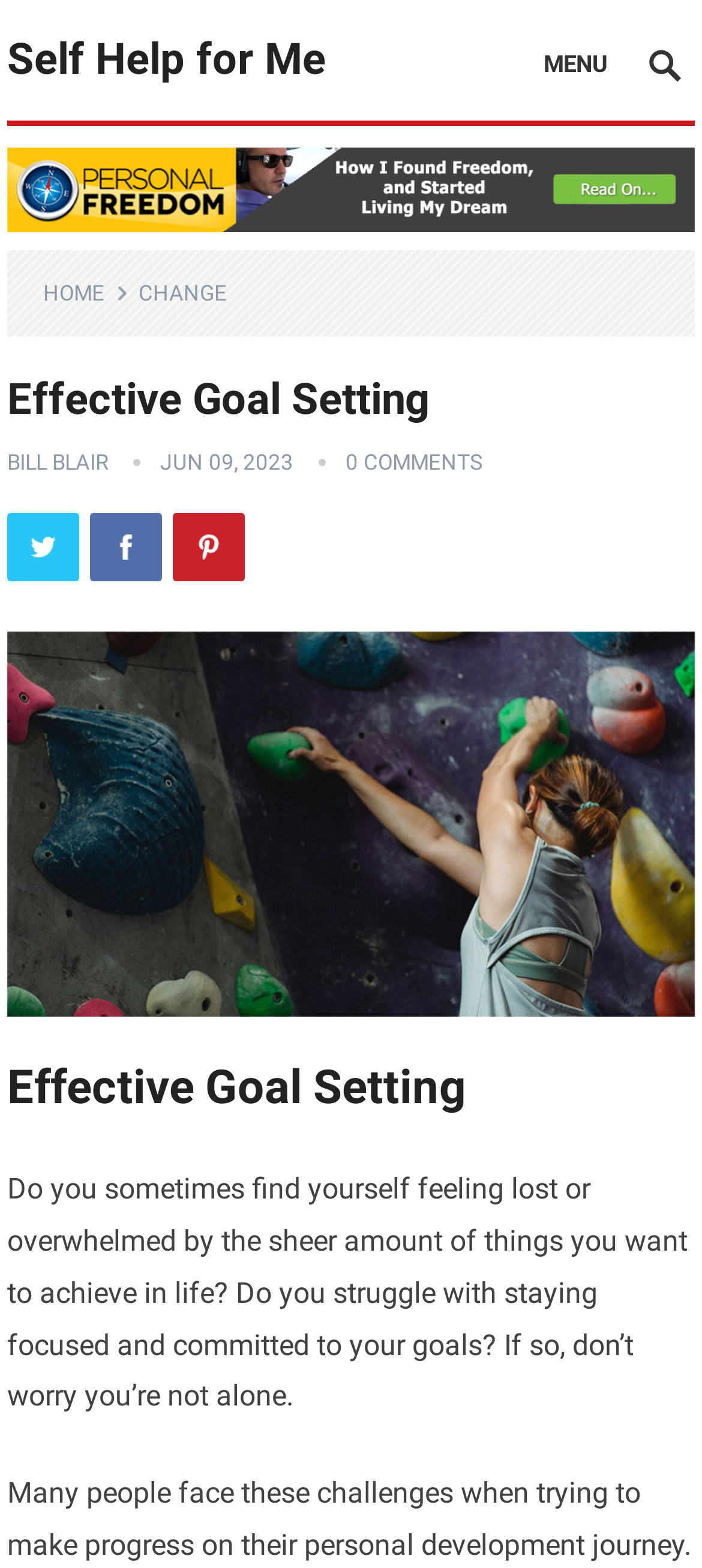Using the provided element description "Home", determine the bounding box coordinates of the UI element.

[0.061, 0.179, 0.184, 0.195]